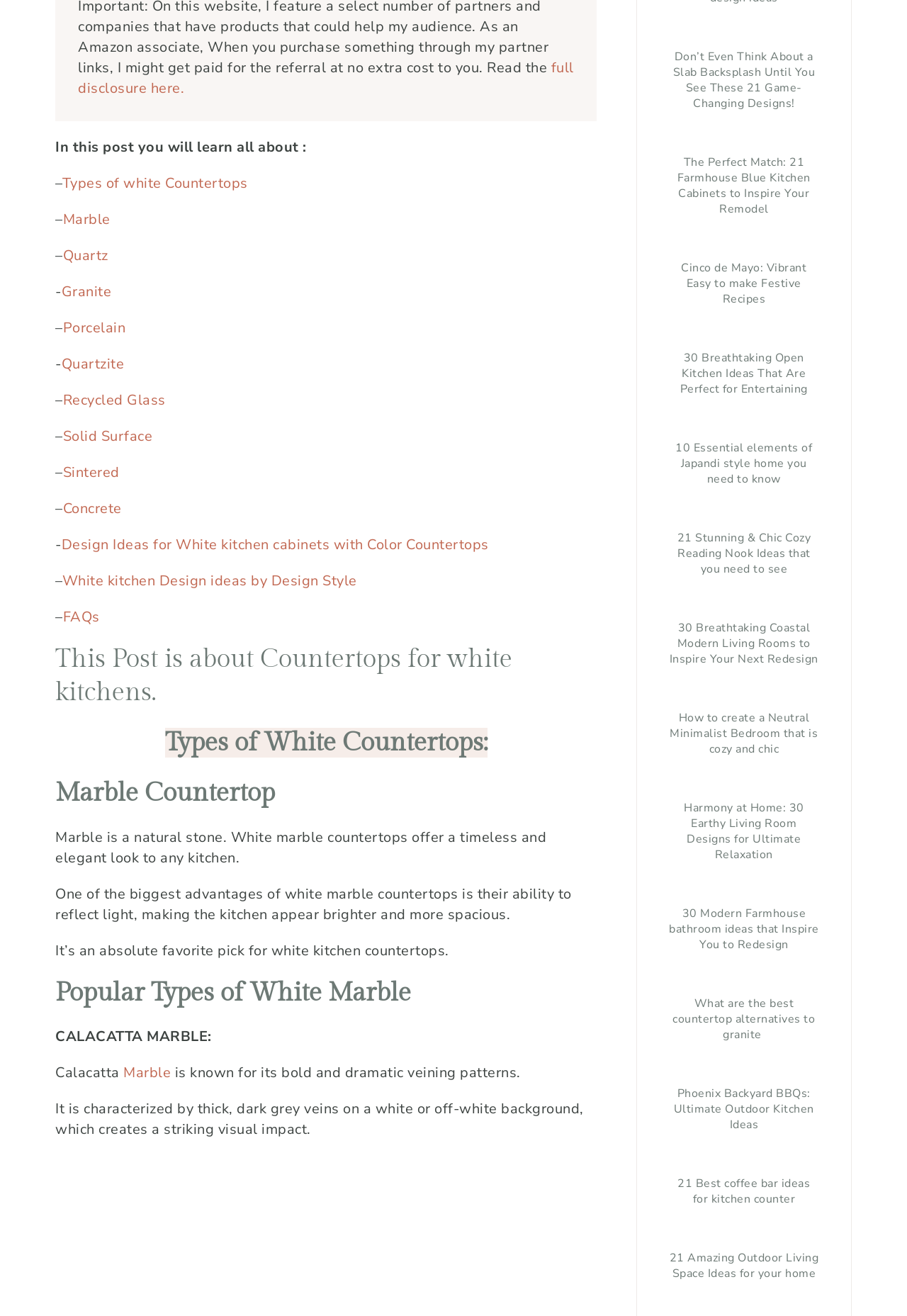Please provide a detailed answer to the question below based on the screenshot: 
How many article links are there on the webpage?

By scanning the webpage, I count 10 article links, each with a heading and a link to a related article, such as 'Don’t Even Think About a Slab Backsplash Until You See These 21 Game-Changing Designs!' and '30 Breathtaking Coastal Modern Living Rooms to Inspire Your Next Redesign'.